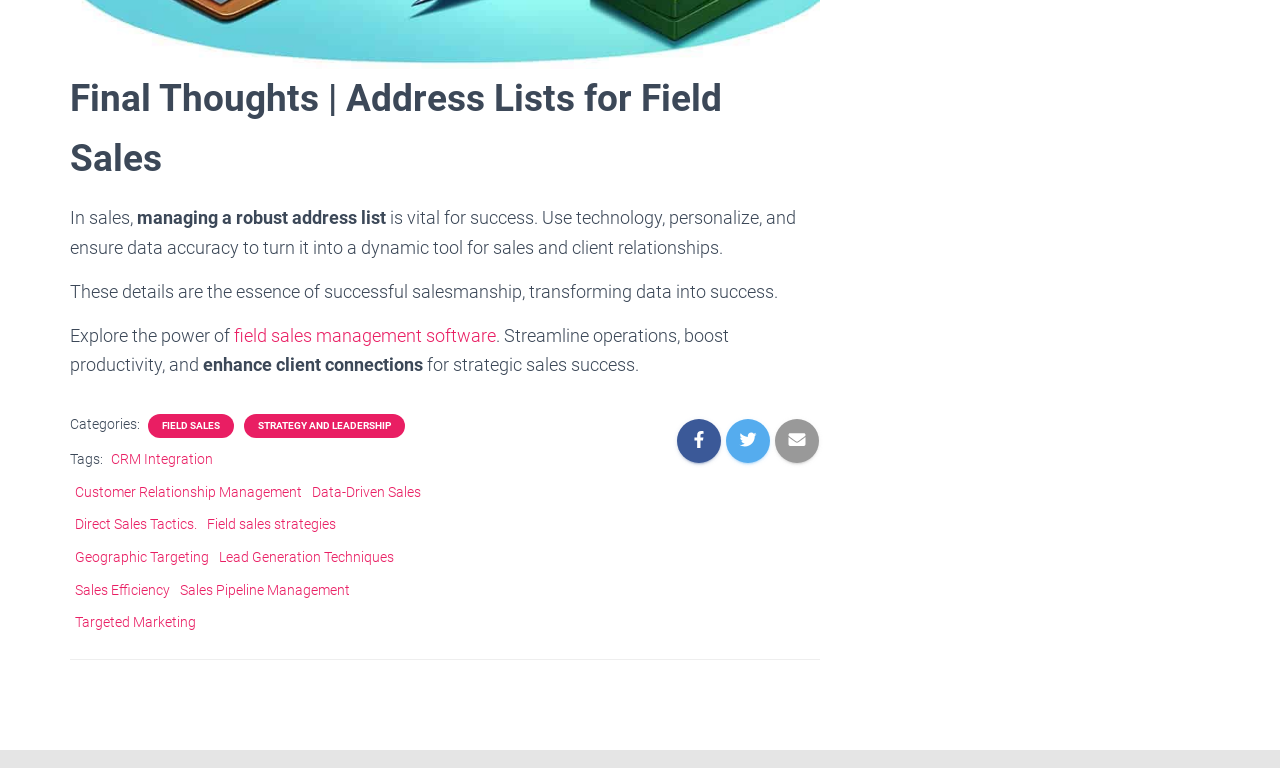Please identify the bounding box coordinates of the clickable area that will allow you to execute the instruction: "Click on 'field sales management software'".

[0.183, 0.423, 0.388, 0.45]